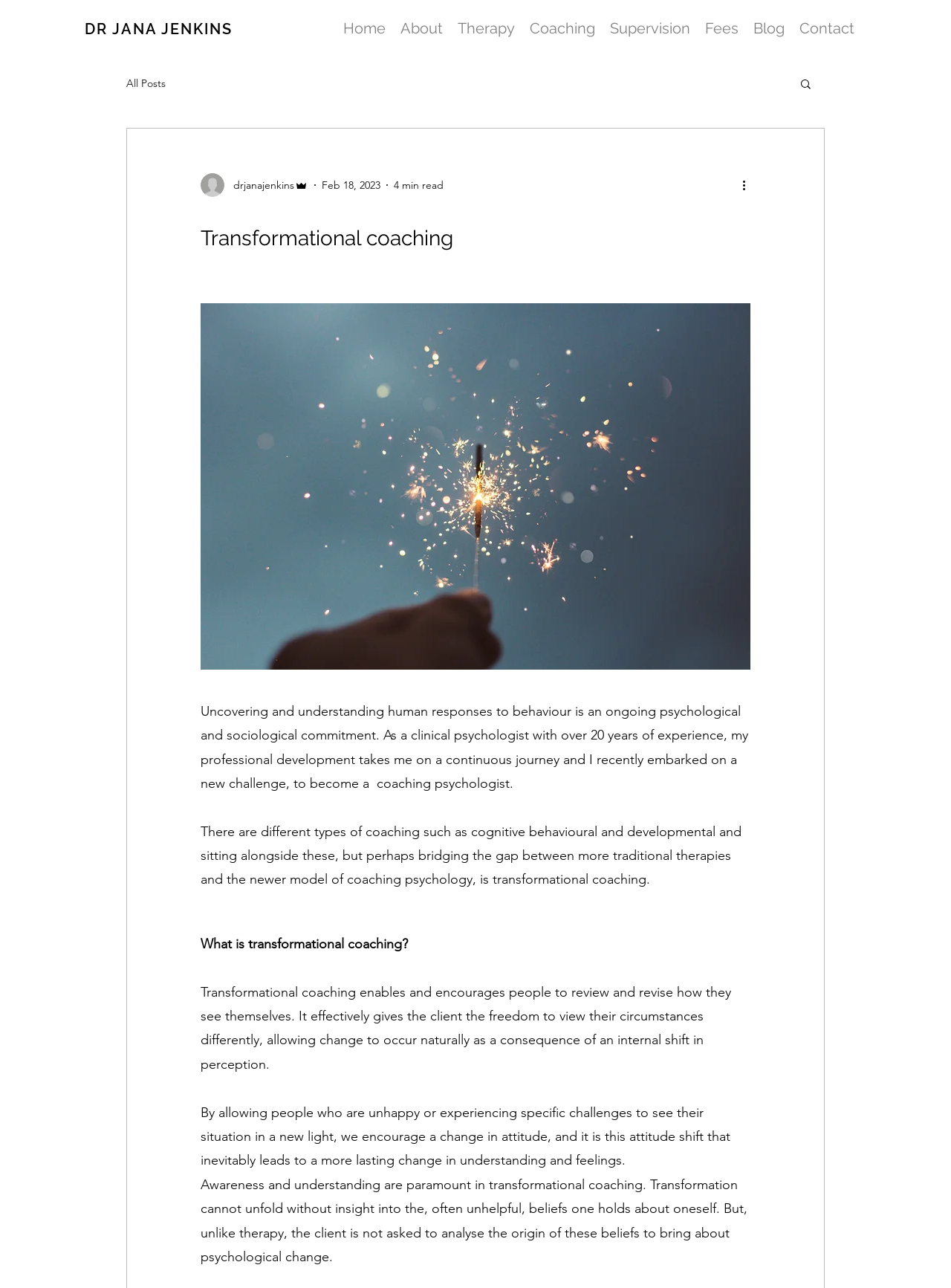Locate the bounding box coordinates of the element I should click to achieve the following instruction: "Enter first name in the text box".

None